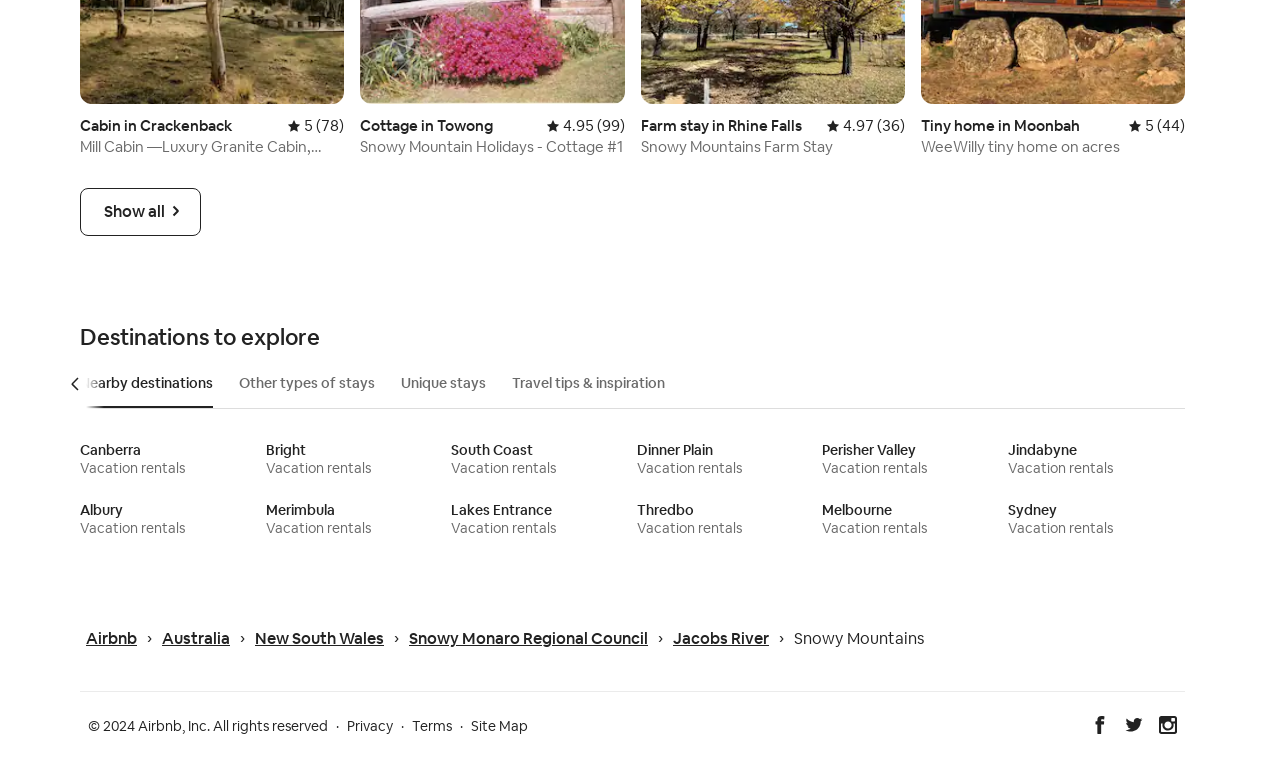What is the average rating of the 'Farm stay in Rhine Falls'?
Please interpret the details in the image and answer the question thoroughly.

I found a static text element with the text '4.97 out of 5 average rating, 36 reviews' that is associated with the 'Farm stay in Rhine Falls' heading. This suggests that the farm stay has an average rating of 4.97 out of 5.